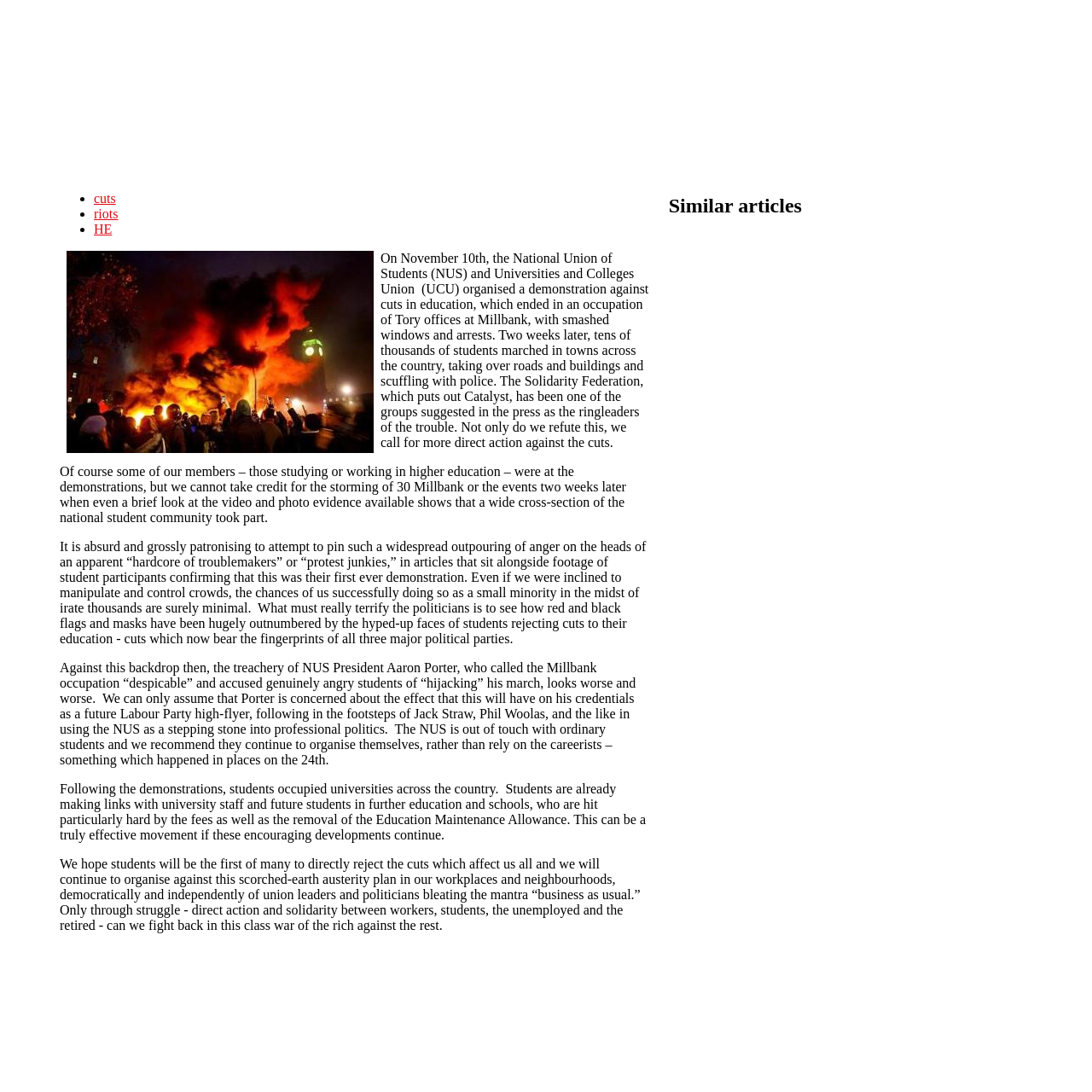Bounding box coordinates are to be given in the format (top-left x, top-left y, bottom-right x, bottom-right y). All values must be floating point numbers between 0 and 1. Provide the bounding box coordinate for the UI element described as: riots

[0.086, 0.189, 0.108, 0.202]